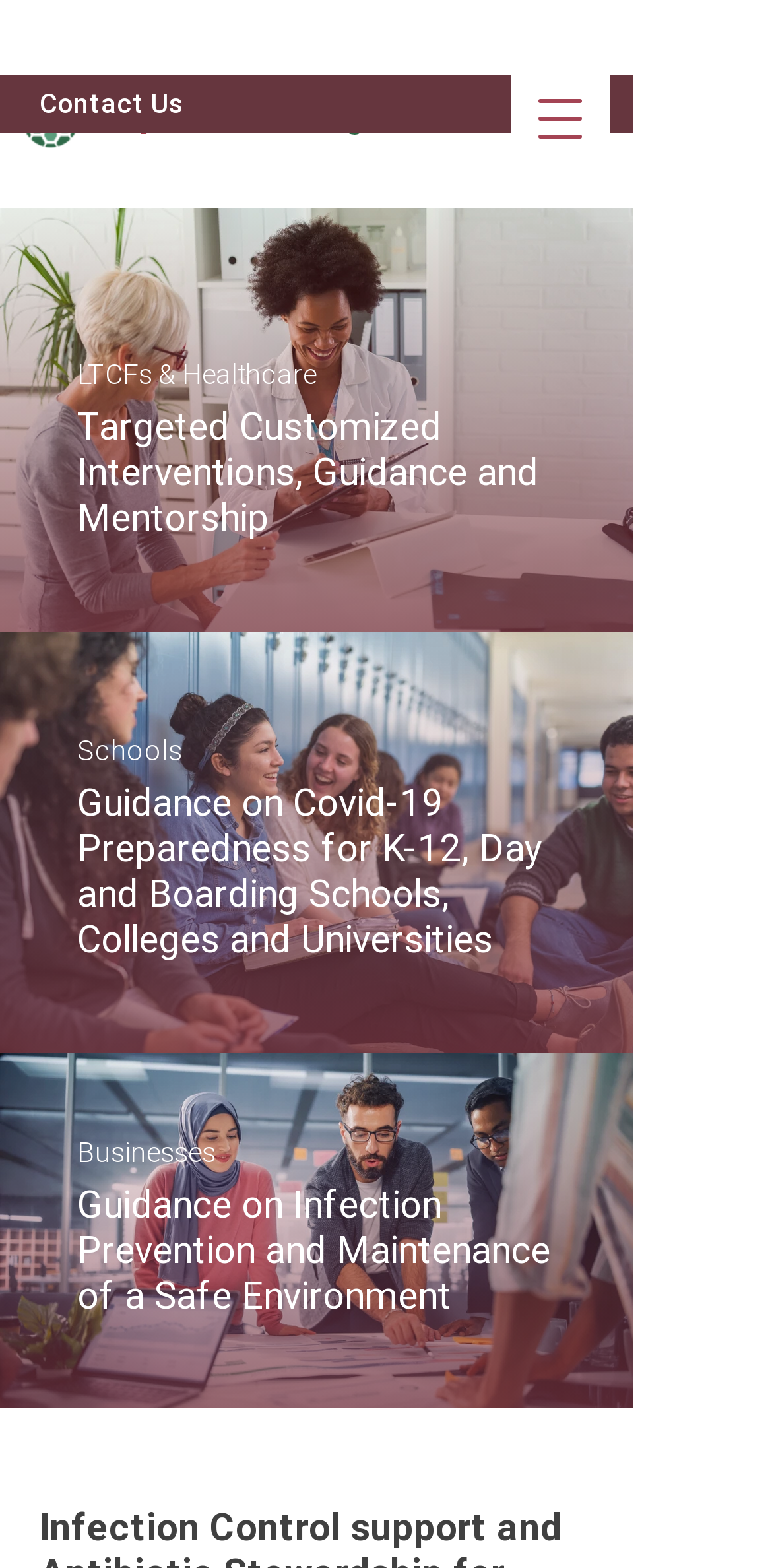How many links are there in the navigation menu?
Utilize the image to construct a detailed and well-explained answer.

I found the navigation menu by looking at the button element with the text 'Open navigation menu'. When I opened the menu, I saw three links with the IDs 634, 635, and 636.